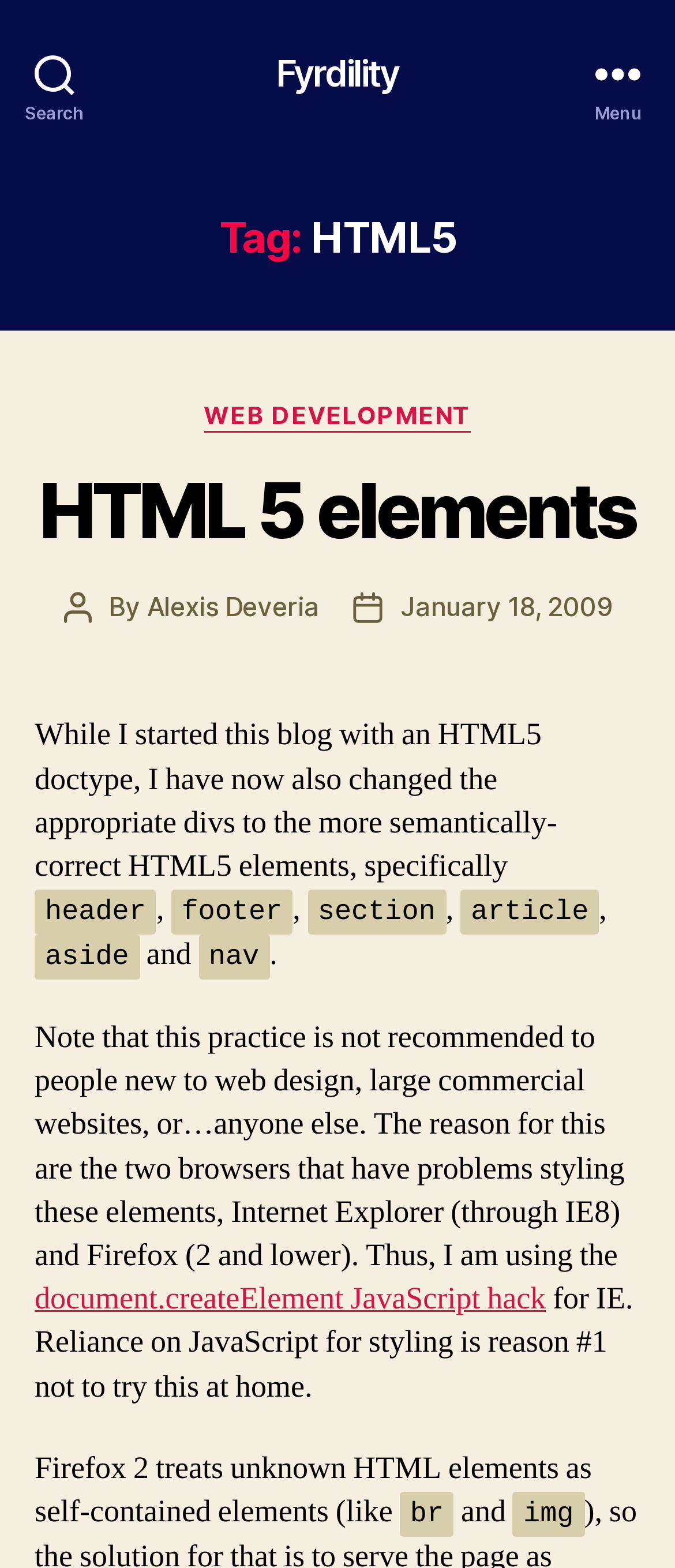Please locate the bounding box coordinates of the region I need to click to follow this instruction: "Read HTML 5 elements".

[0.058, 0.296, 0.942, 0.355]